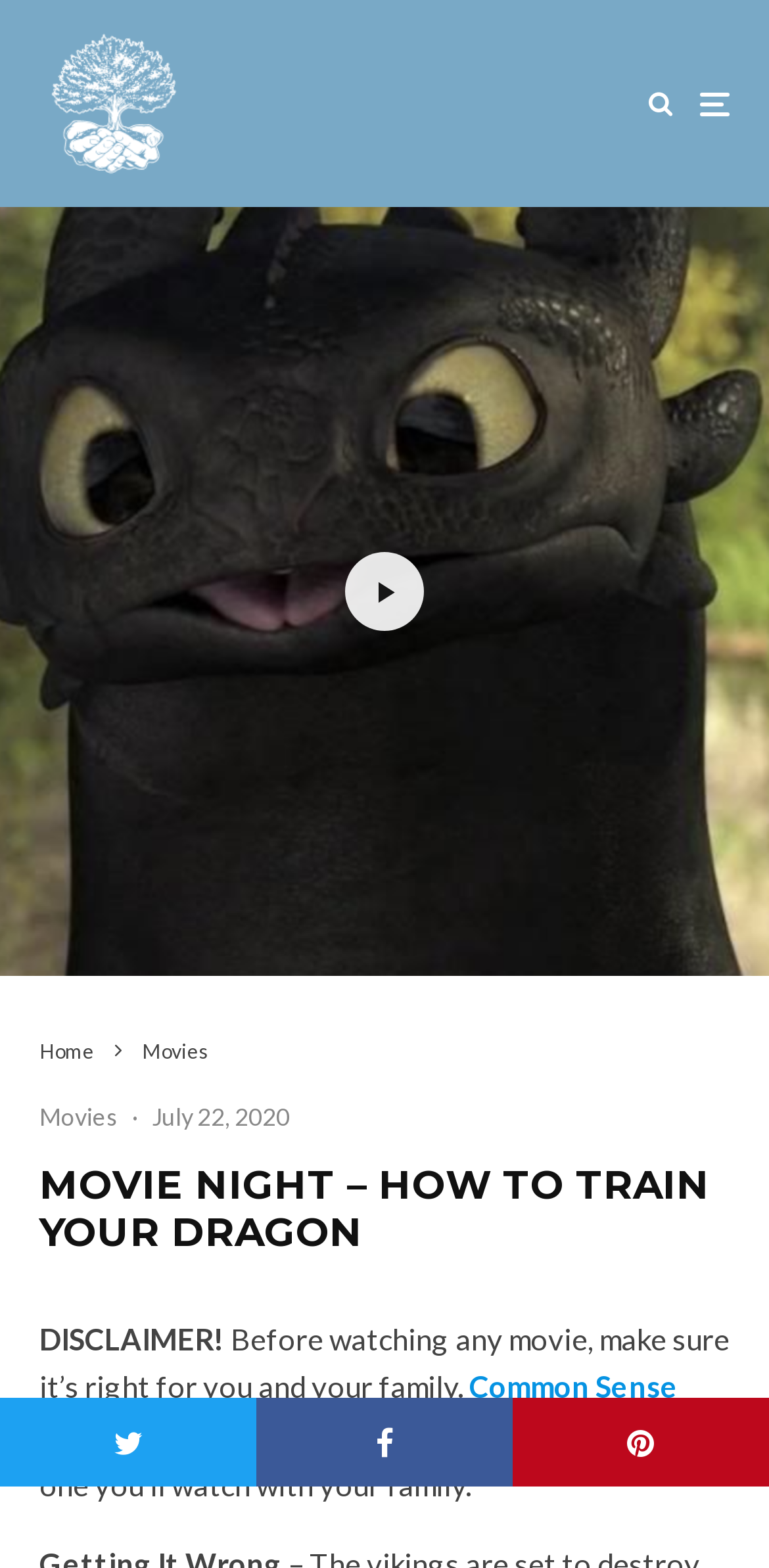Please find the bounding box coordinates of the element that must be clicked to perform the given instruction: "Click on Movies". The coordinates should be four float numbers from 0 to 1, i.e., [left, top, right, bottom].

[0.185, 0.663, 0.272, 0.678]